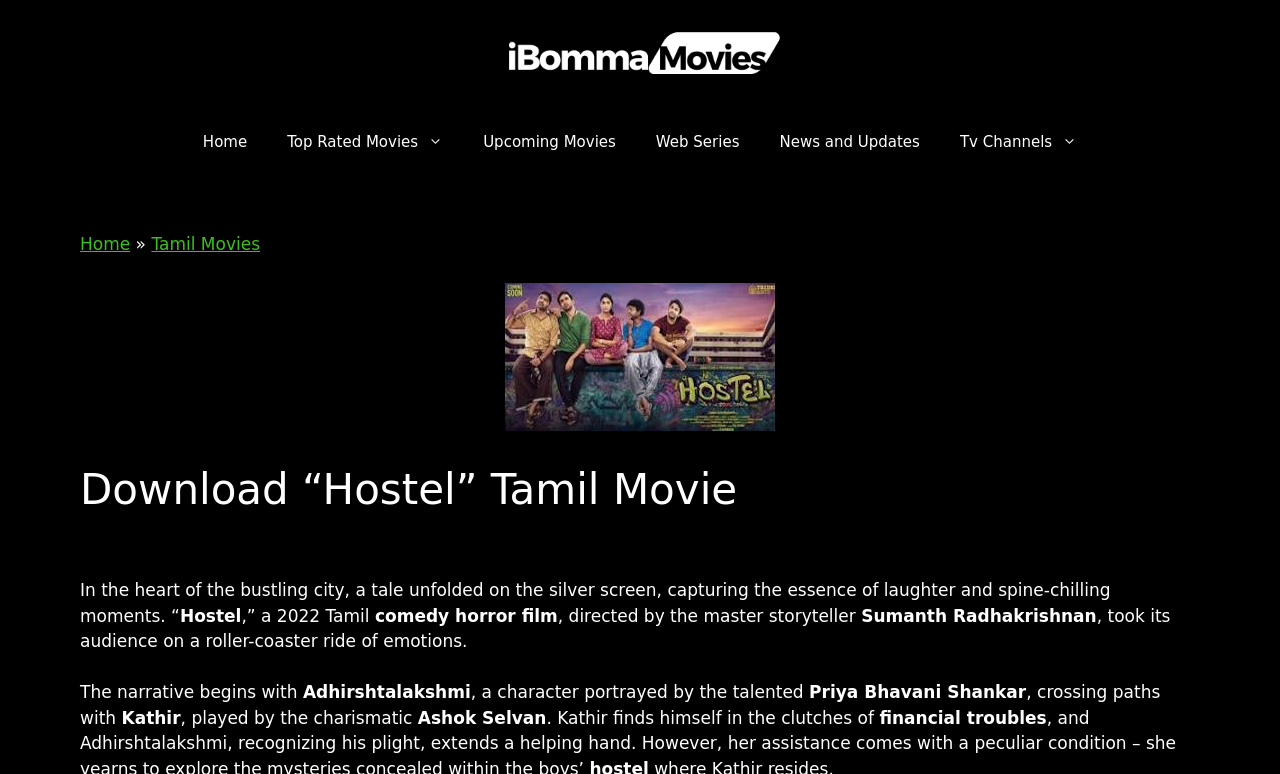Provide the bounding box coordinates of the UI element that matches the description: "Top Rated Movies".

[0.209, 0.145, 0.362, 0.222]